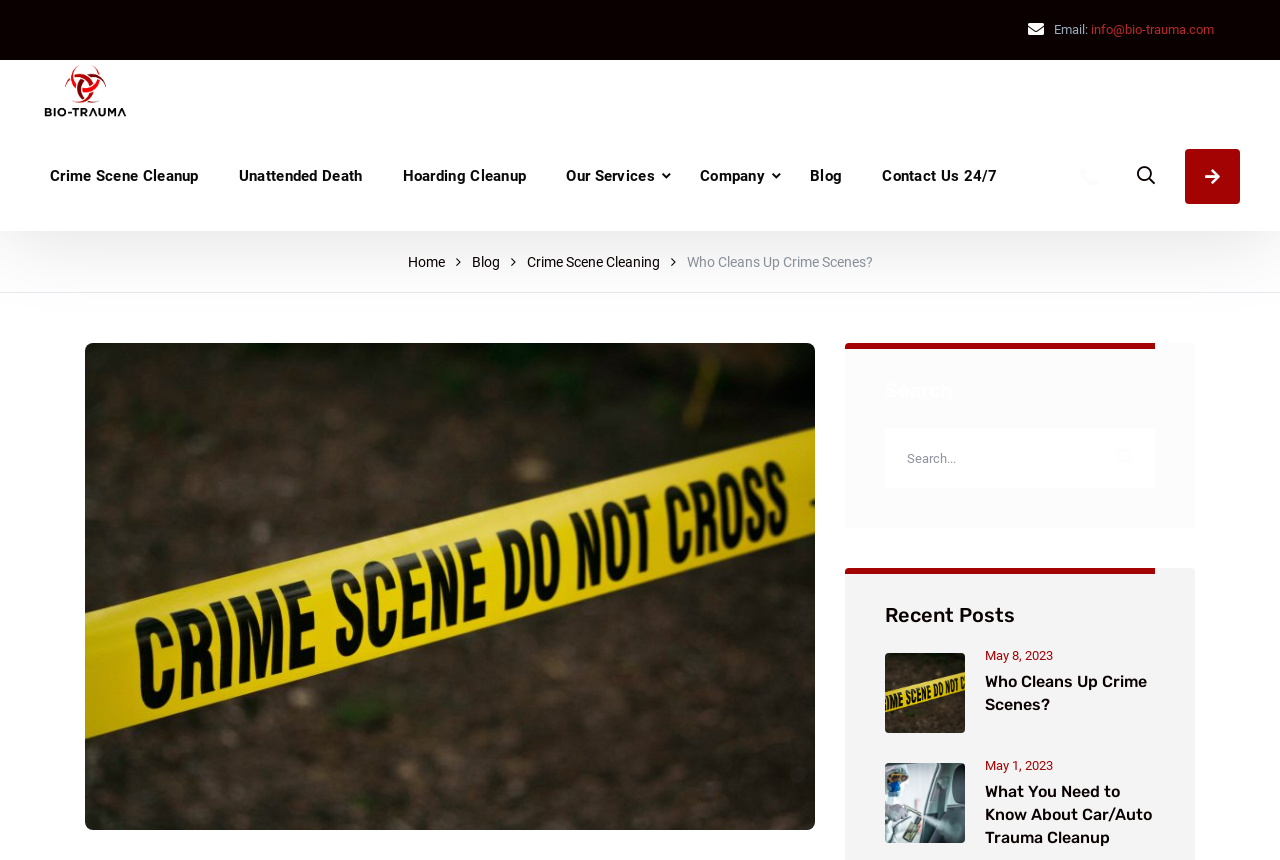Could you find the bounding box coordinates of the clickable area to complete this instruction: "Contact us 24/7"?

[0.674, 0.141, 0.779, 0.269]